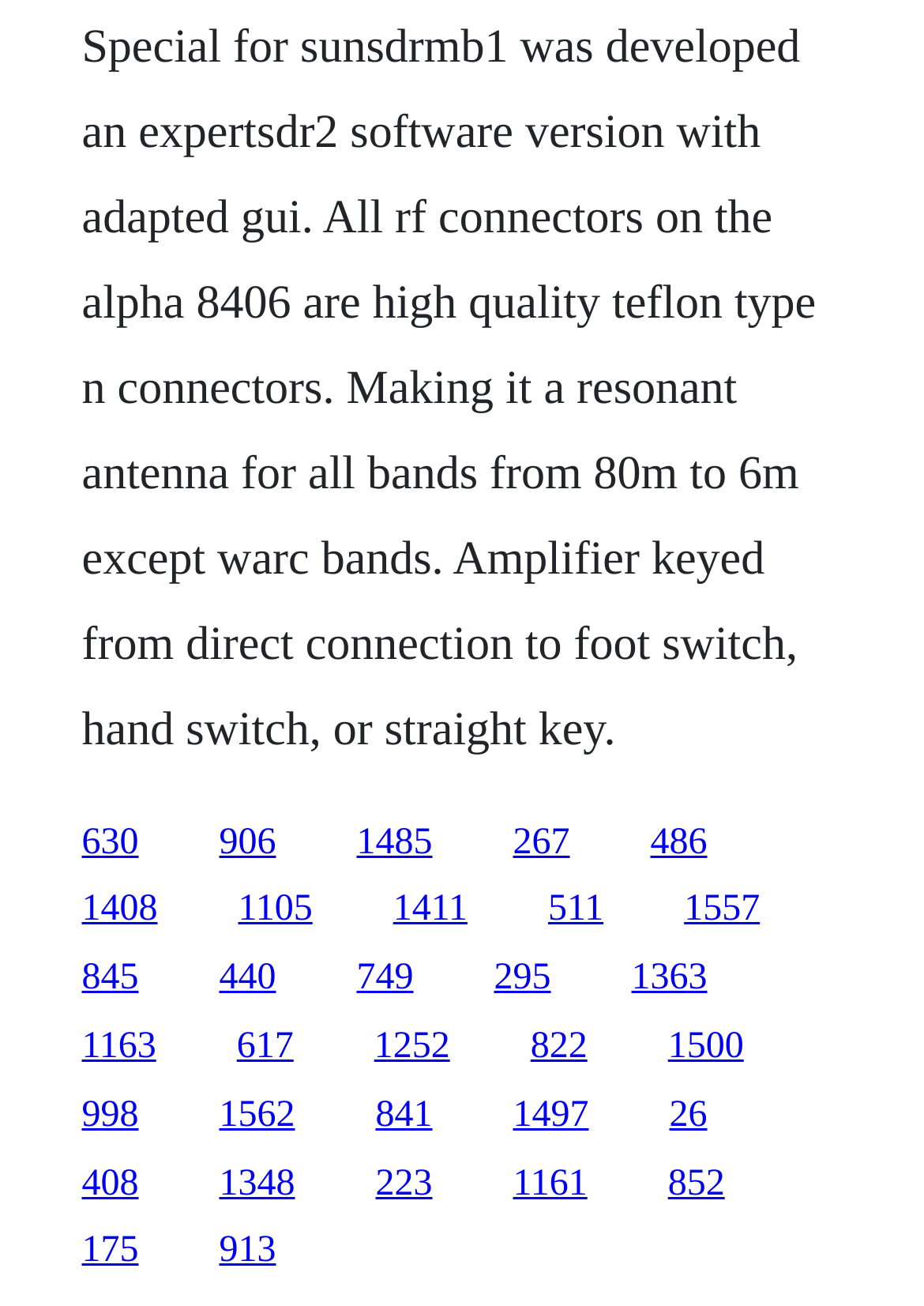Are there any links with overlapping bounding boxes?
From the details in the image, provide a complete and detailed answer to the question.

After carefully examining the bounding box coordinates of each link element, I did not find any instances of overlapping bounding boxes, indicating that each link has a unique spatial position on the webpage.